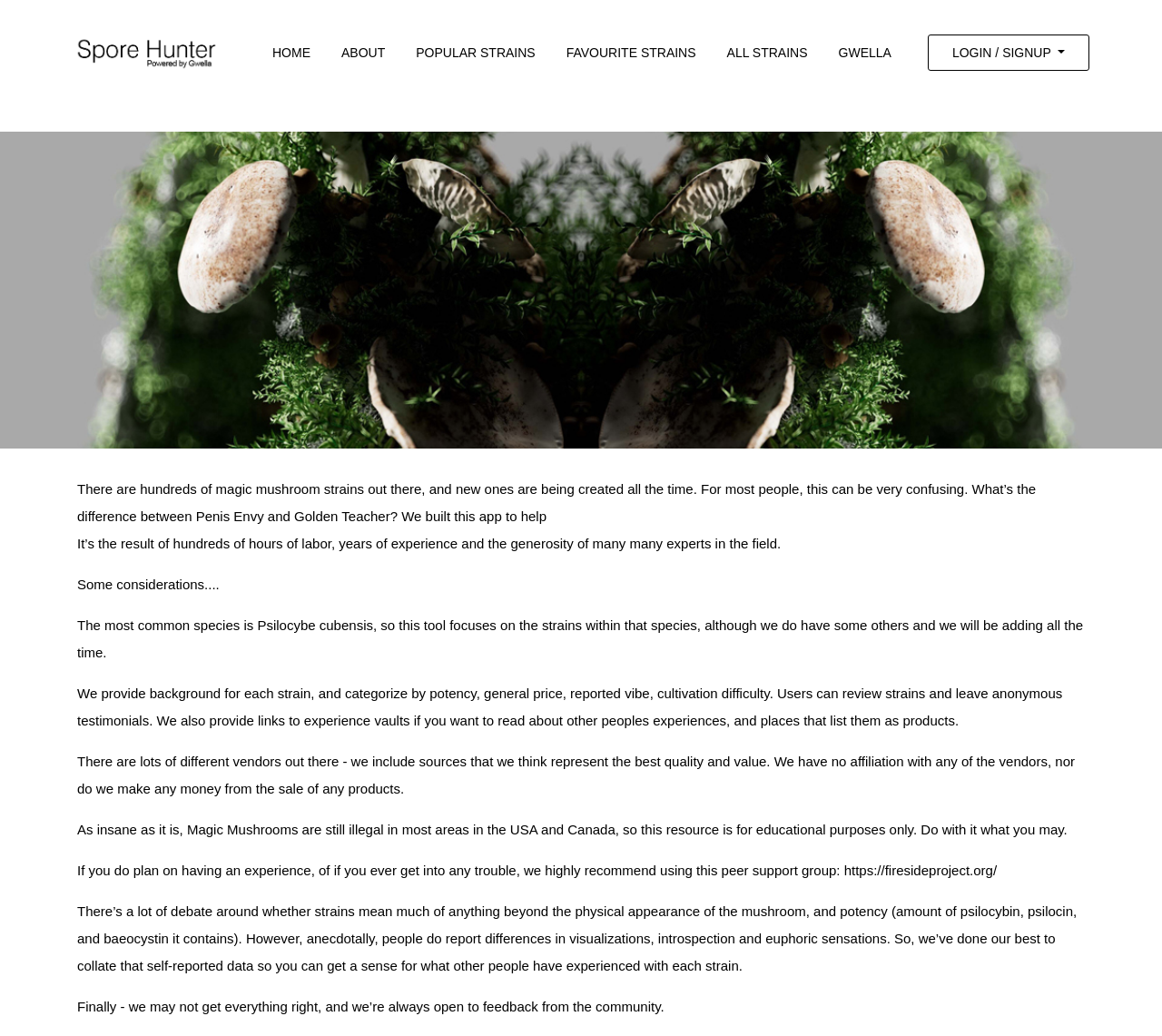Determine the bounding box coordinates of the element that should be clicked to execute the following command: "learn about Gwella".

[0.722, 0.04, 0.767, 0.061]